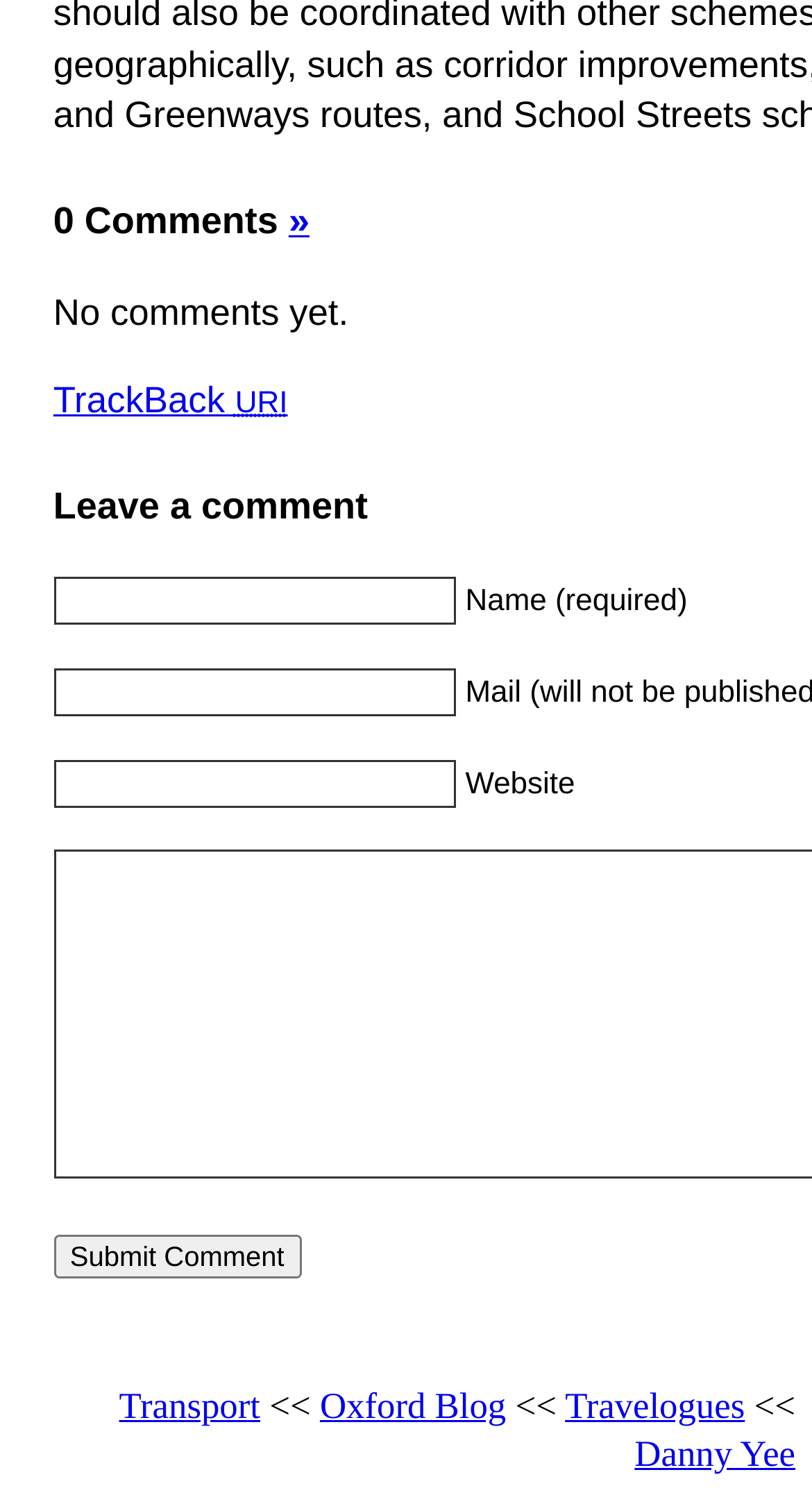Provide a one-word or short-phrase response to the question:
Is the 'Name (required)' textbox required?

no